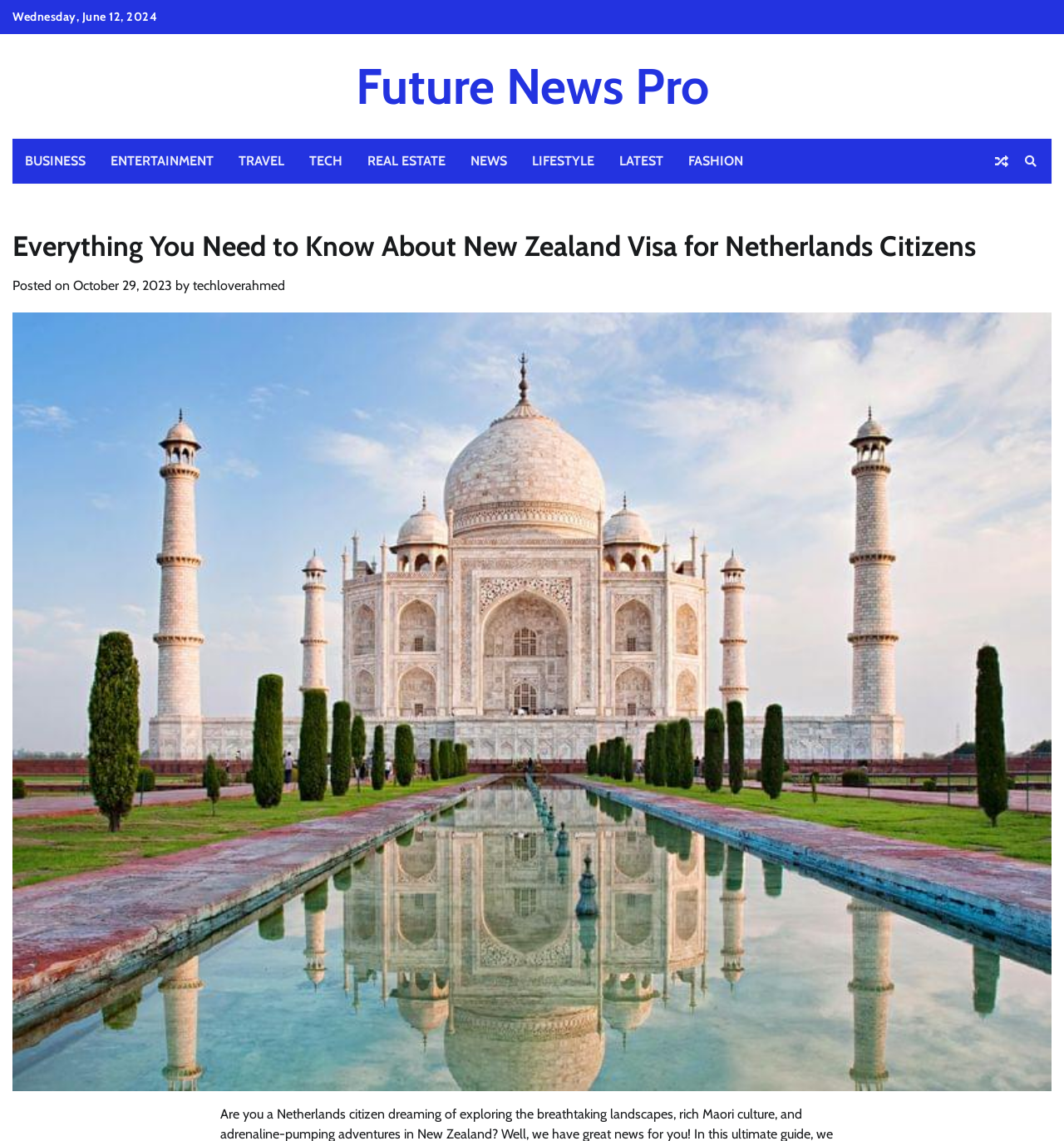Using the details in the image, give a detailed response to the question below:
What is the current day of the week?

I found the current day of the week by looking at the text 'Wednesday, June 12, 2024' at the top of the page.